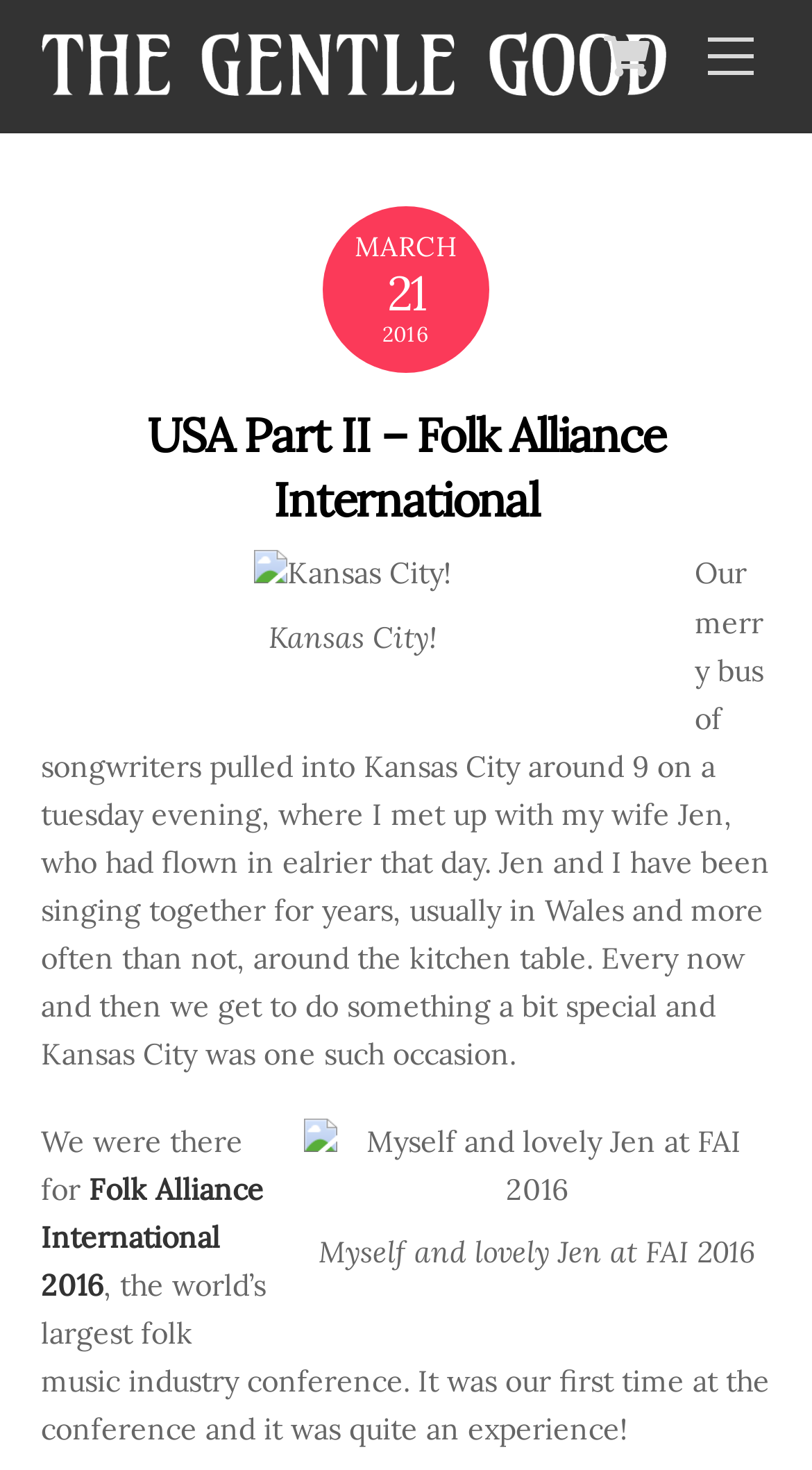Using the information shown in the image, answer the question with as much detail as possible: What is the location mentioned in the text?

I found the answer by reading the text, which mentions 'Our merry bus of songwriters pulled into Kansas City around 9 on a tuesday evening...' and also has an image with the caption 'Kansas City!'.